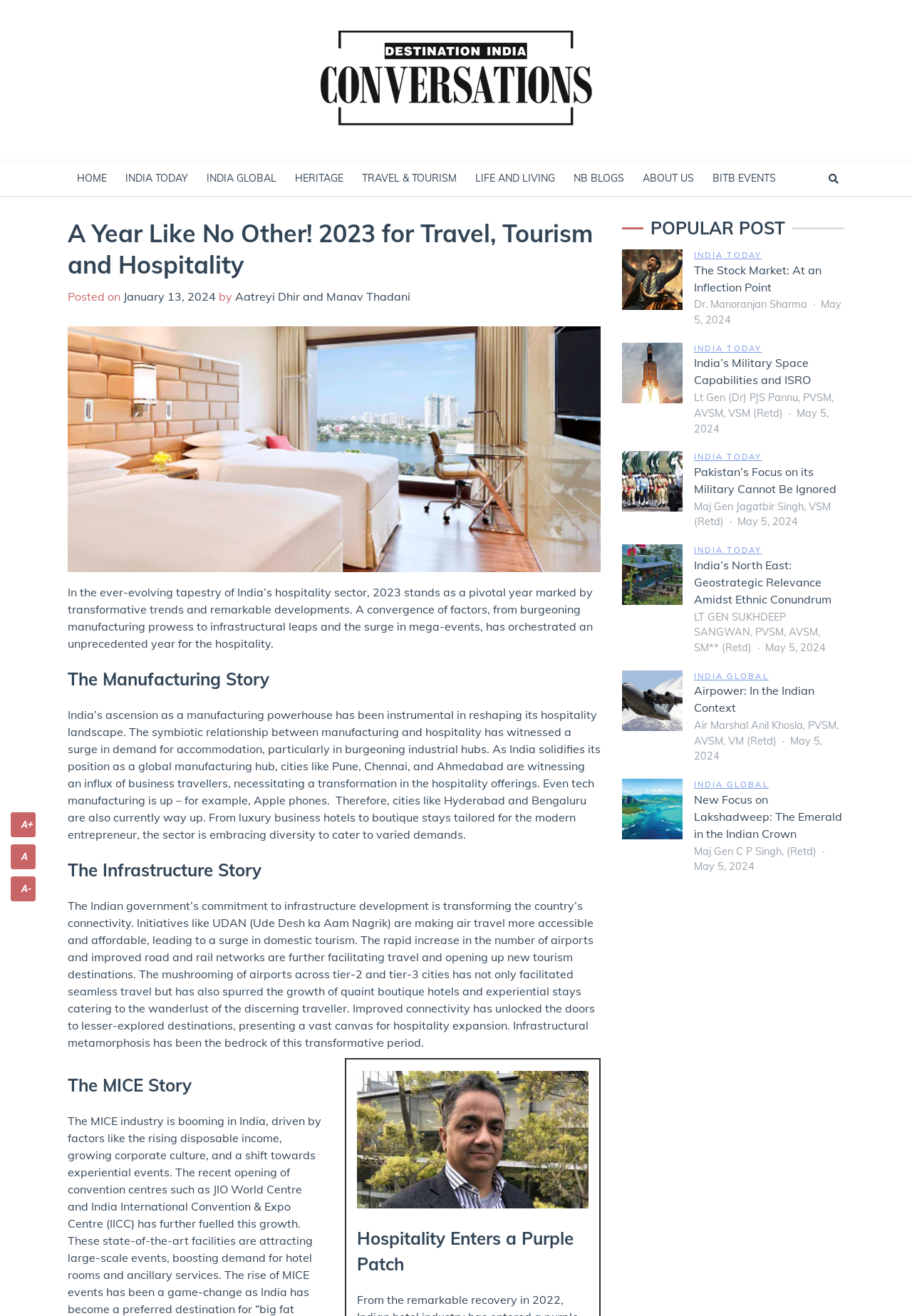Construct a comprehensive caption that outlines the webpage's structure and content.

This webpage is about travel, tourism, and hospitality in India, with a focus on the year 2023. At the top, there is a header with a logo and a navigation menu with links to different sections, including "HOME", "INDIA TODAY", "INDIA GLOBAL", "HERITAGE", "TRAVEL & TOURISM", "LIFE AND LIVING", "NB BLOGS", "ABOUT US", and "BITB EVENTS". 

Below the header, there is a main article titled "A Year Like No Other! 2023 for Travel, Tourism and Hospitality" with a posted date and author information. The article is divided into several sections, including "The Manufacturing Story", "The Infrastructure Story", and "The MICE Story", each discussing the impact of different factors on the hospitality sector in India. 

On the right side of the page, there is a complementary section with a heading "POPULAR POST" and several links to other articles, including "The Stock Market: At an Inflection Point", "India’s Military Space Capabilities and ISRO", "Pakistan’s Focus on its Military Cannot Be Ignored", and others. Each article has a title, author, and posted date. 

At the bottom of the page, there are three buttons for adjusting the font size.